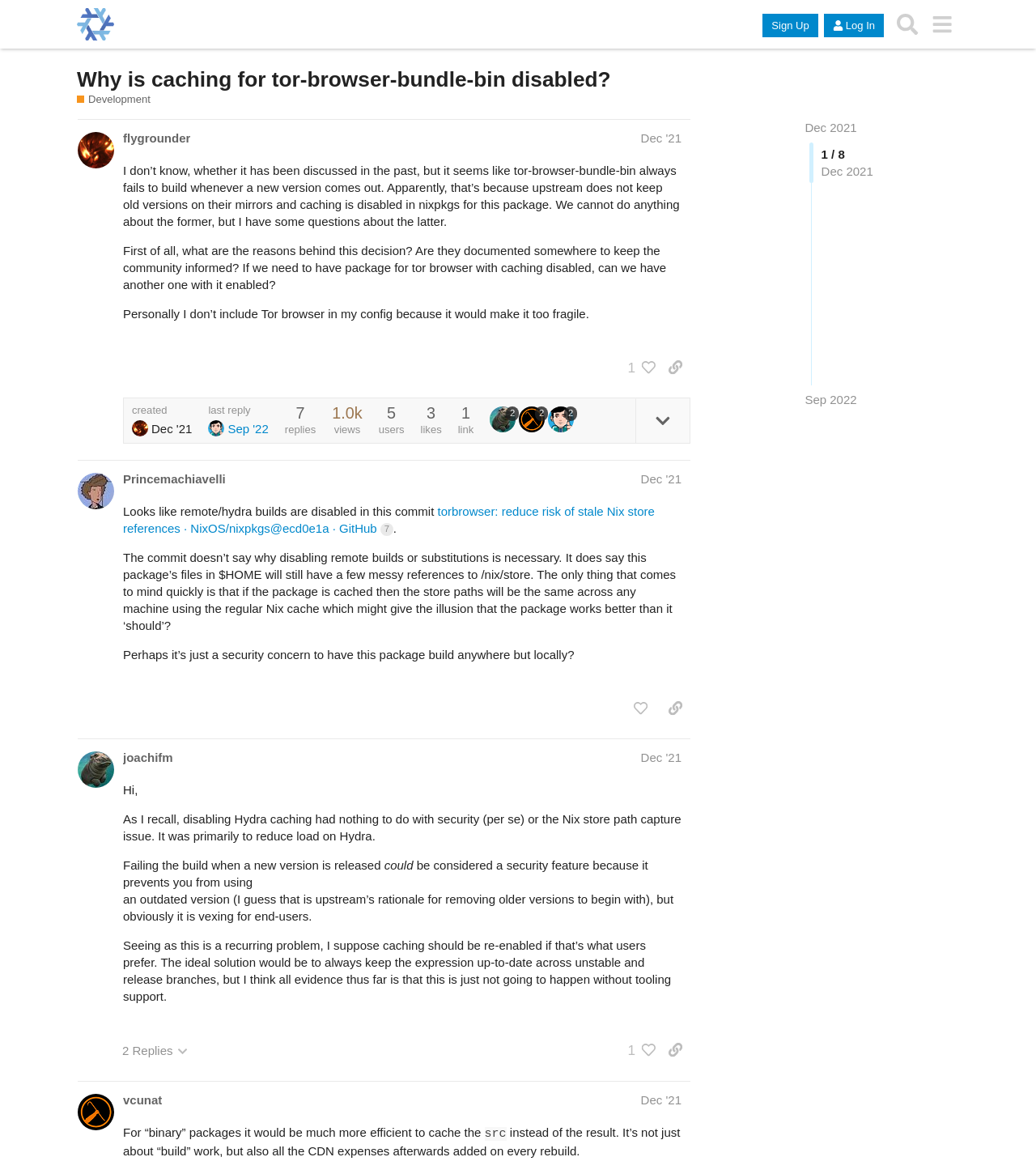Using the element description: "Family Involvement", determine the bounding box coordinates for the specified UI element. The coordinates should be four float numbers between 0 and 1, [left, top, right, bottom].

None